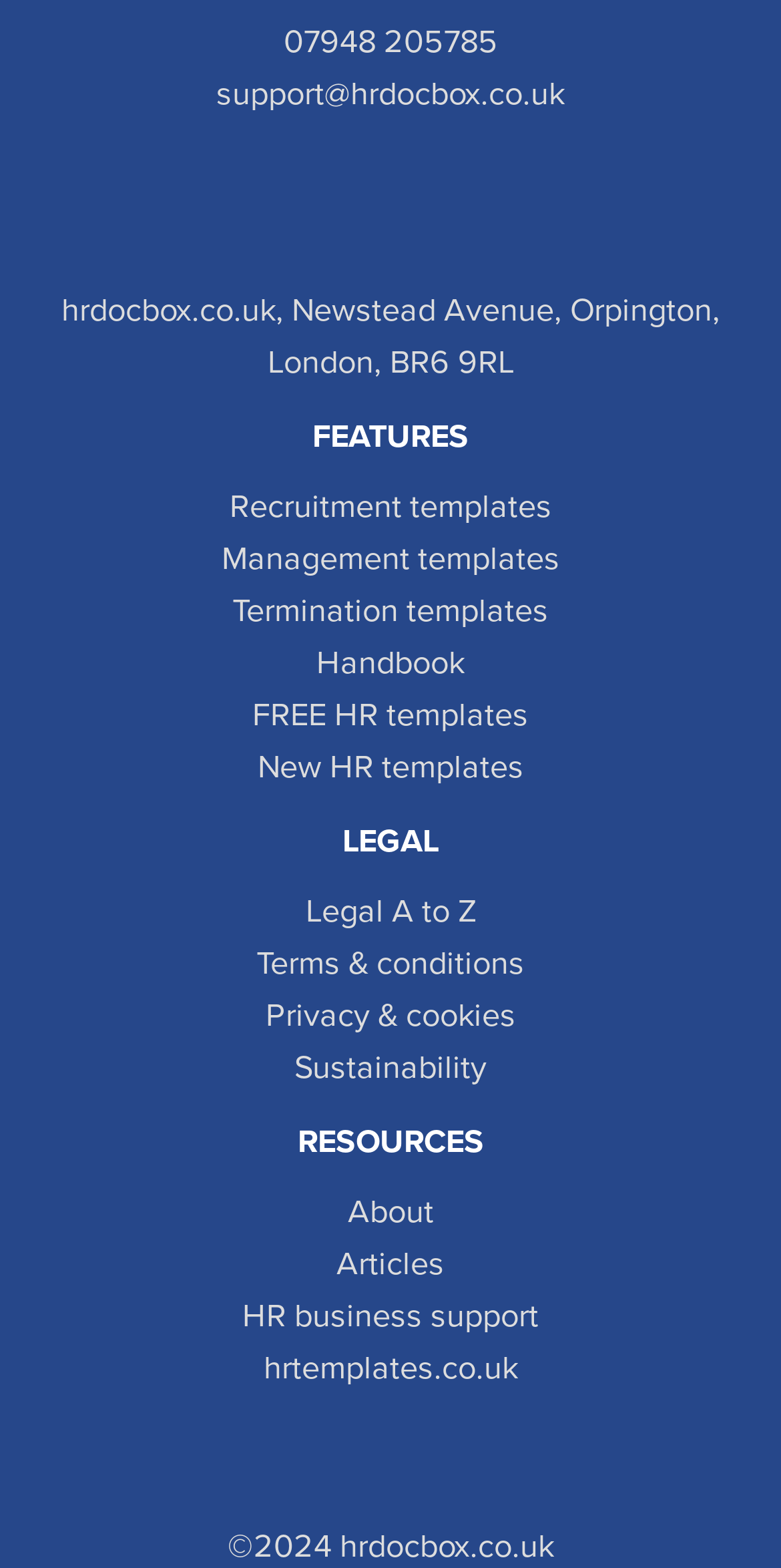Please find the bounding box coordinates of the element's region to be clicked to carry out this instruction: "Check Terms & conditions".

[0.328, 0.601, 0.672, 0.627]